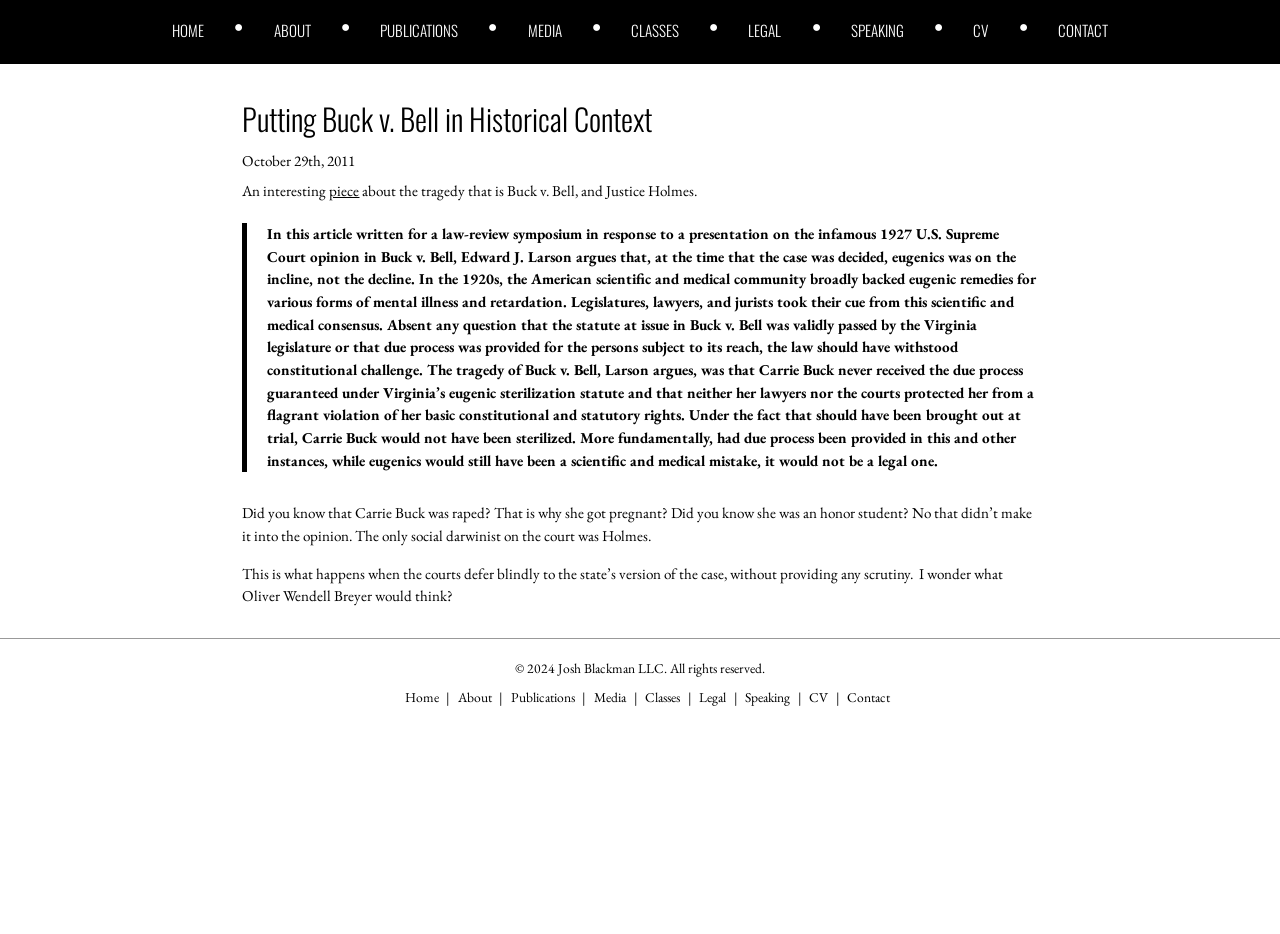What is the date of the article on this webpage?
Using the image as a reference, deliver a detailed and thorough answer to the question.

I found this answer by looking at the date mentioned in the article, which is 'October 29th, 2011'. This suggests that the article was published on this date.